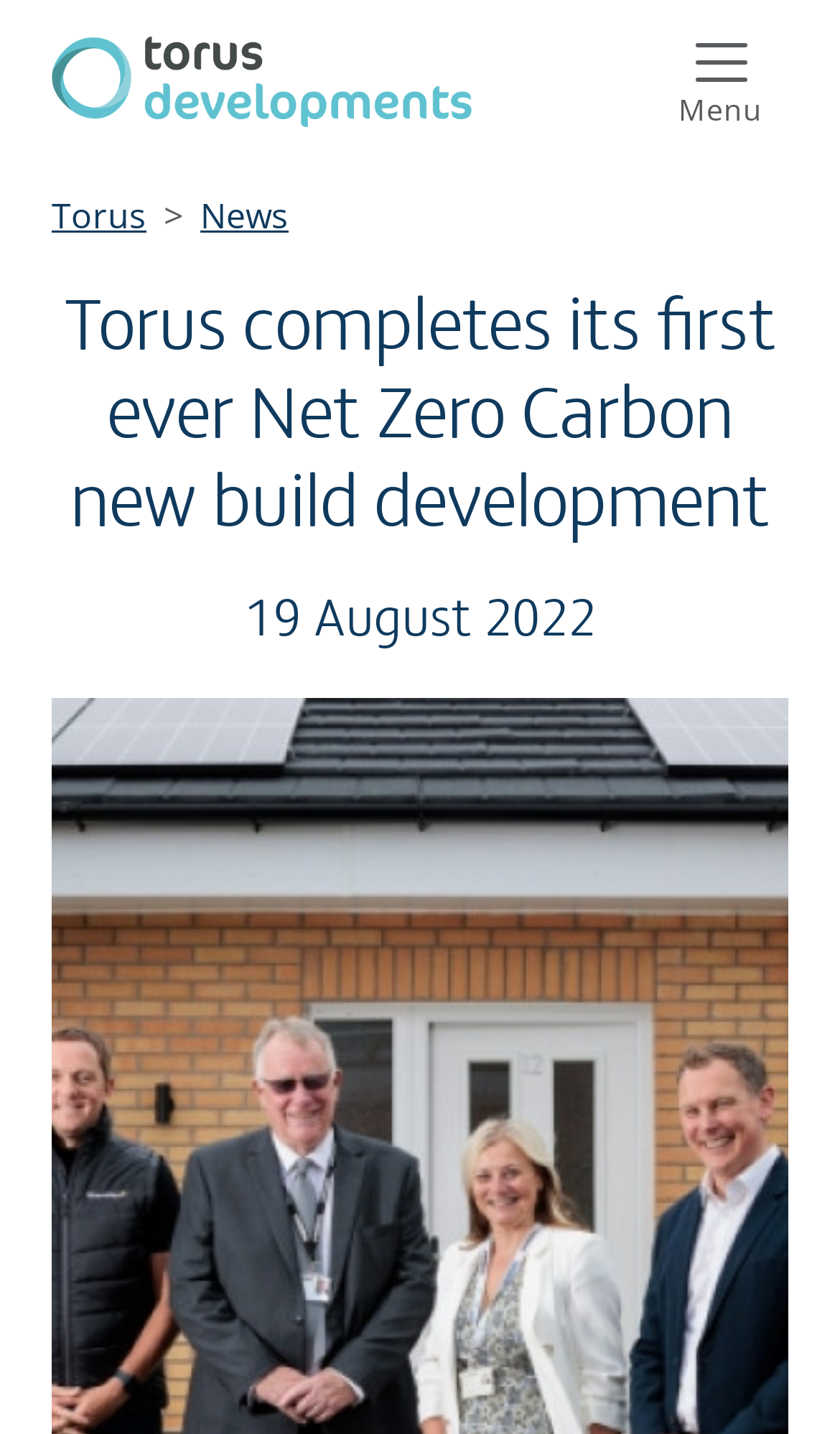When was the news article published?
Examine the image and give a concise answer in one word or a short phrase.

19 August 2022